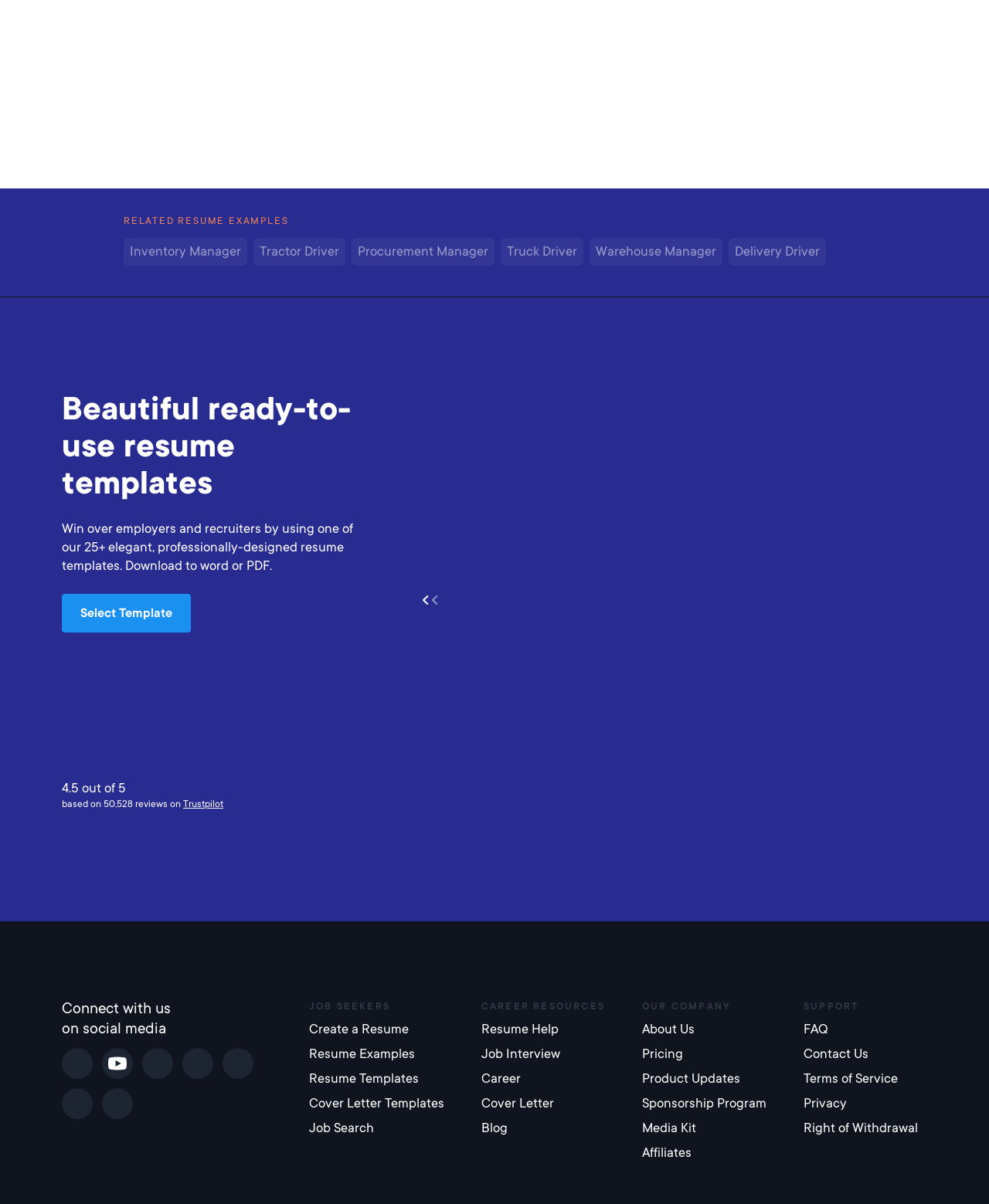Based on the image, provide a detailed and complete answer to the question: 
What social media platforms can users connect with?

I found the social media platforms by looking at the links with icons near the 'Connect with us on social media' text, which suggests that users can connect with the website on multiple social media platforms.